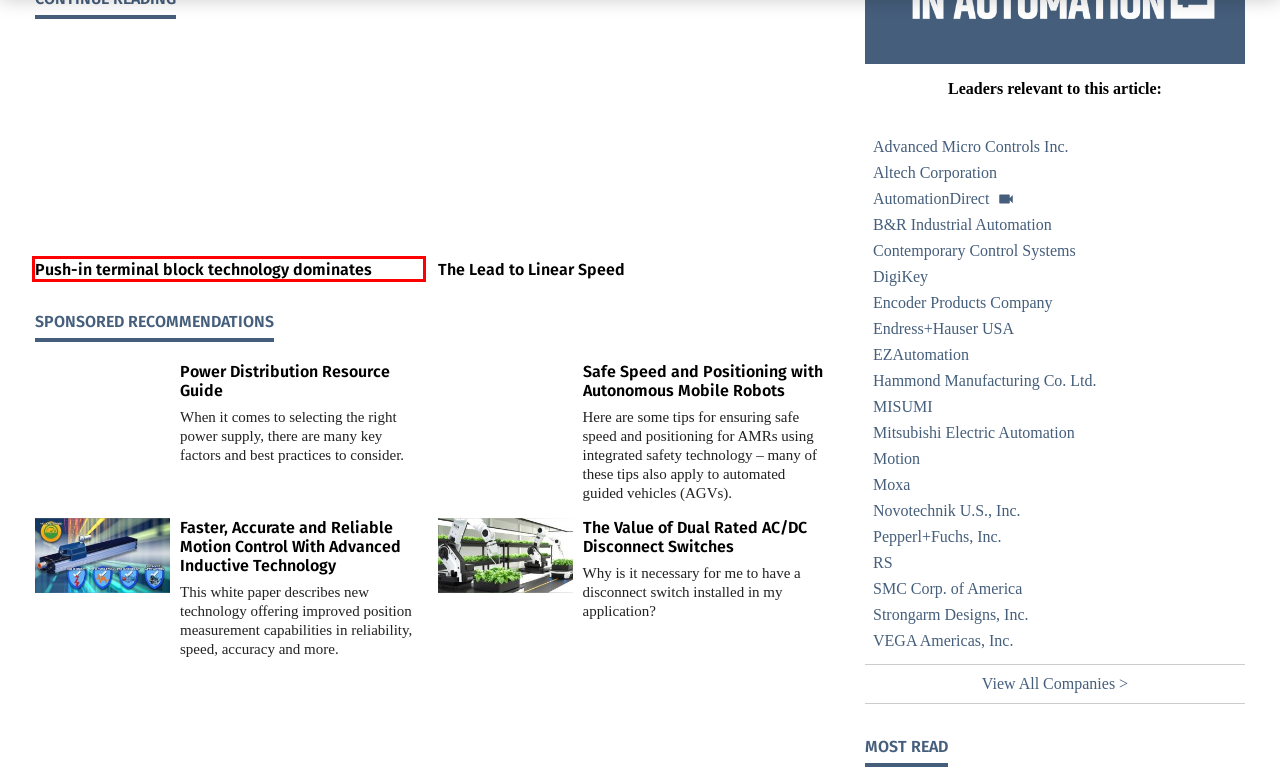Review the screenshot of a webpage containing a red bounding box around an element. Select the description that best matches the new webpage after clicking the highlighted element. The options are:
A. Standards guide the use of e-stops | Control Design
B. Endeavor Business Media - More than a B2B Media Company
C. The Value of Dual Rated AC/DC Disconnect Switches | Control Design
D. Push-in terminal block technology dominates | Control Design
E. Power Distribution Resource Guide | Control Design
F. Motion Control: The Lead to Linear Speed | Control Design
G. Faster, Accurate and Reliable Motion Control With Advanced Inductive Technology | Control Design
H. Safe Speed and Positioning with Autonomous Mobile Robots | Control Design

D